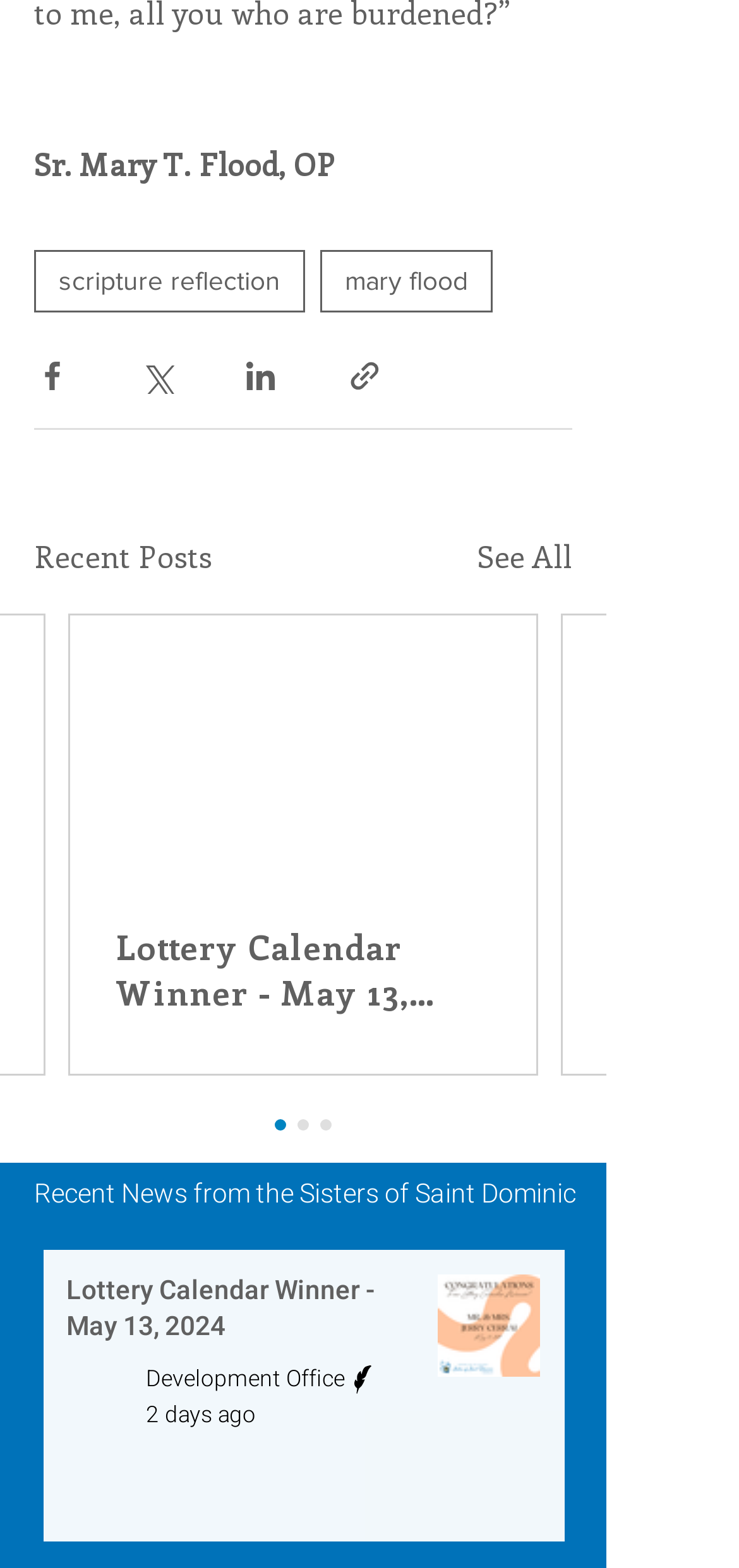Pinpoint the bounding box coordinates for the area that should be clicked to perform the following instruction: "download the eBook".

None